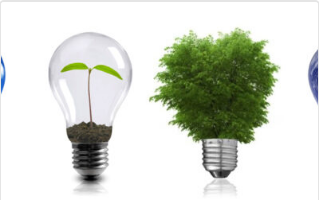Answer the following in one word or a short phrase: 
What is the theme of the article?

Corporate Sustainability Due Diligence Directive (CSDDD)